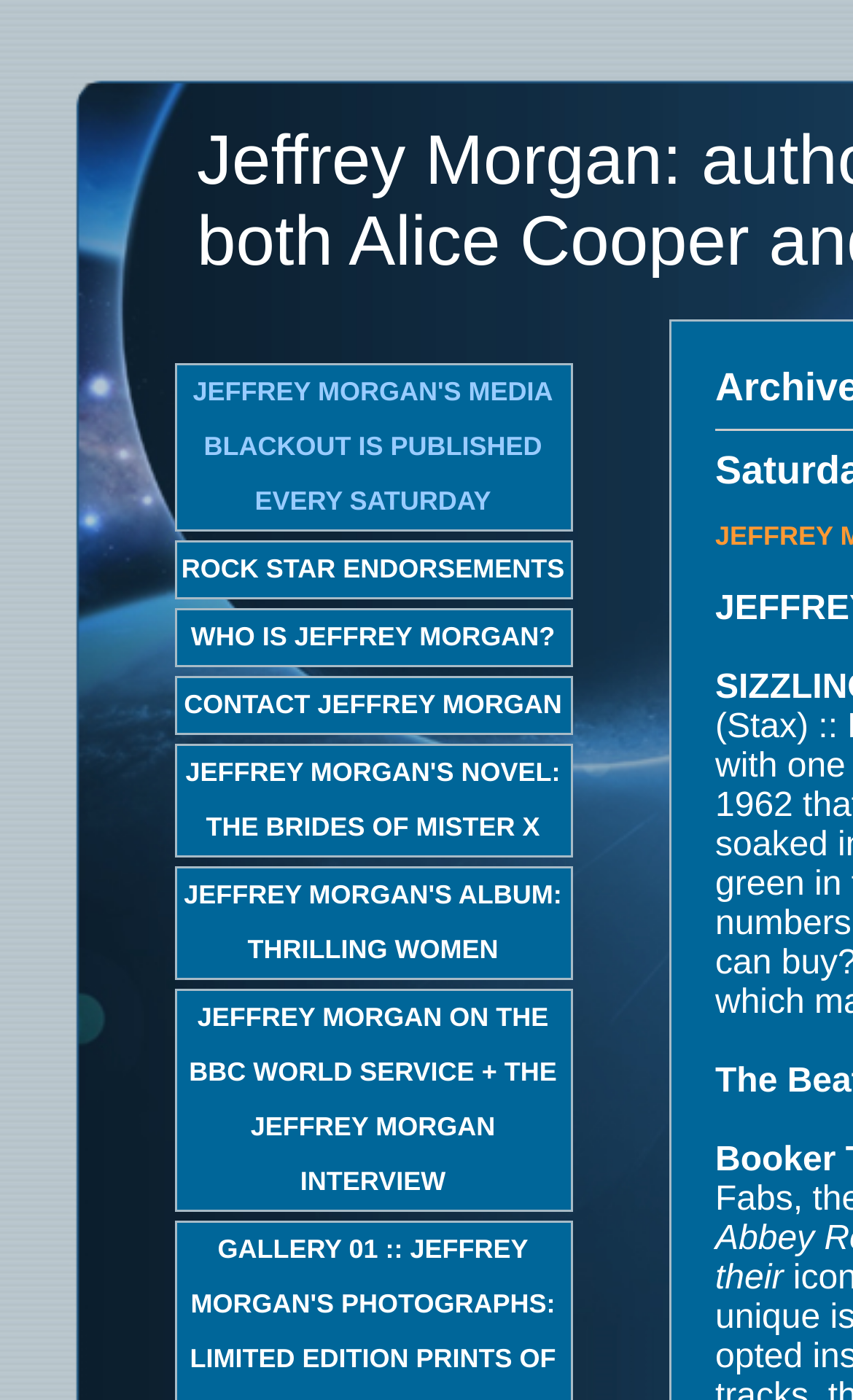Provide a thorough summary of the webpage.

The webpage is about Jeffrey Morgan, a biographer of Alice Cooper and The Stooges. At the top, there is a title that reads "JEFFREY MORGAN : biographer of ALICE COOPER and THE STOOGES". Below the title, there are seven links arranged vertically, taking up a significant portion of the page. The links are evenly spaced and aligned to the left. 

The first link is "JEFFREY MORGAN'S MEDIA BLACKOUT IS PUBLISHED EVERY SATURDAY", followed by "ROCK STAR ENDORSEMENTS", "WHO IS JEFFREY MORGAN?", "CONTACT JEFFREY MORGAN", "JEFFREY MORGAN'S NOVEL: THE BRIDES OF MISTER X", "JEFFREY MORGAN'S ALBUM: THRILLING WOMEN", and finally "JEFFREY MORGAN ON THE BBC WORLD SERVICE + THE JEFFREY MORGAN INTERVIEW". These links provide various ways to explore Jeffrey Morgan's work and persona.